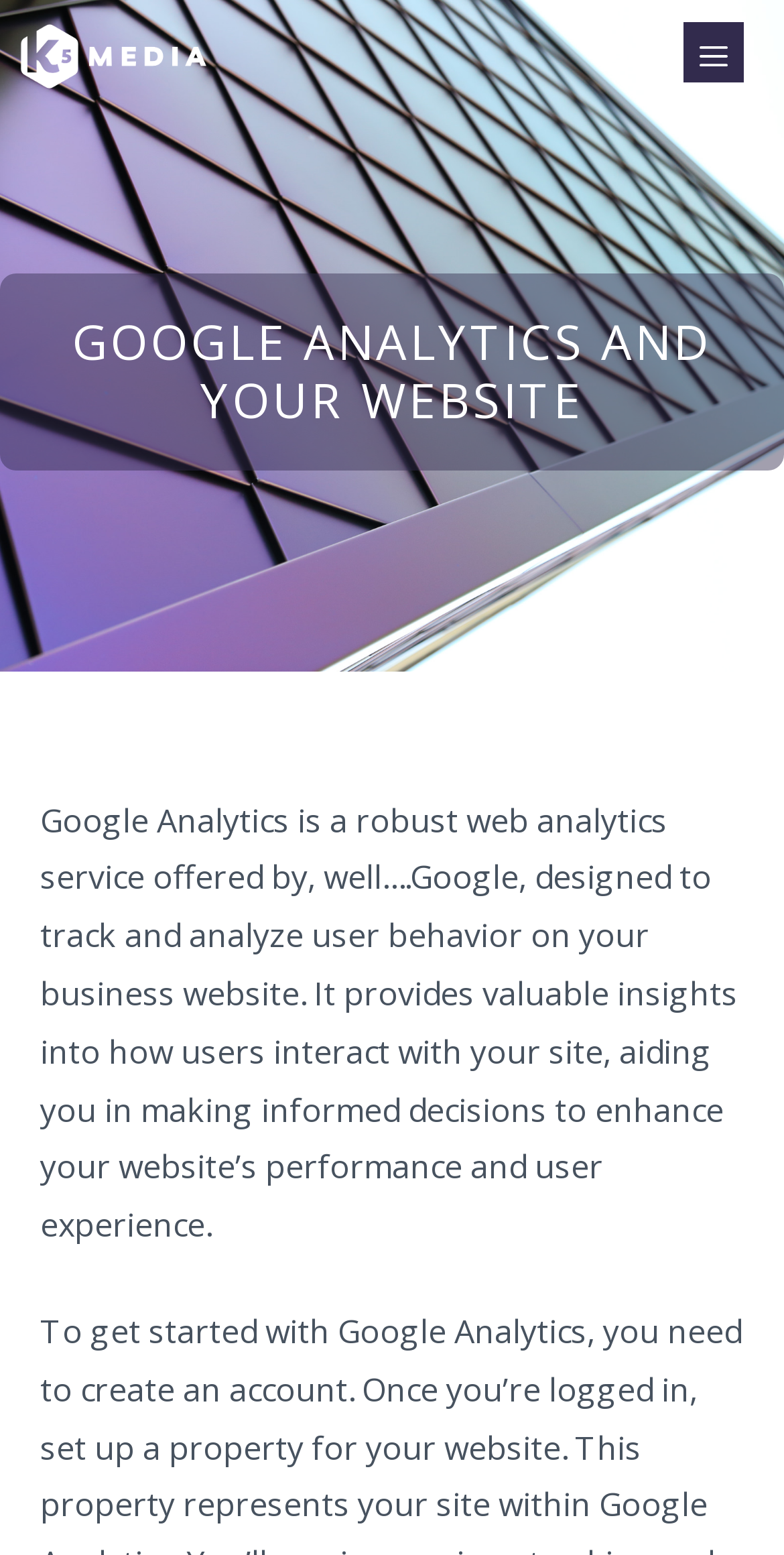Provide the bounding box coordinates of the HTML element this sentence describes: "Menu". The bounding box coordinates consist of four float numbers between 0 and 1, i.e., [left, top, right, bottom].

[0.821, 0.0, 1.0, 0.072]